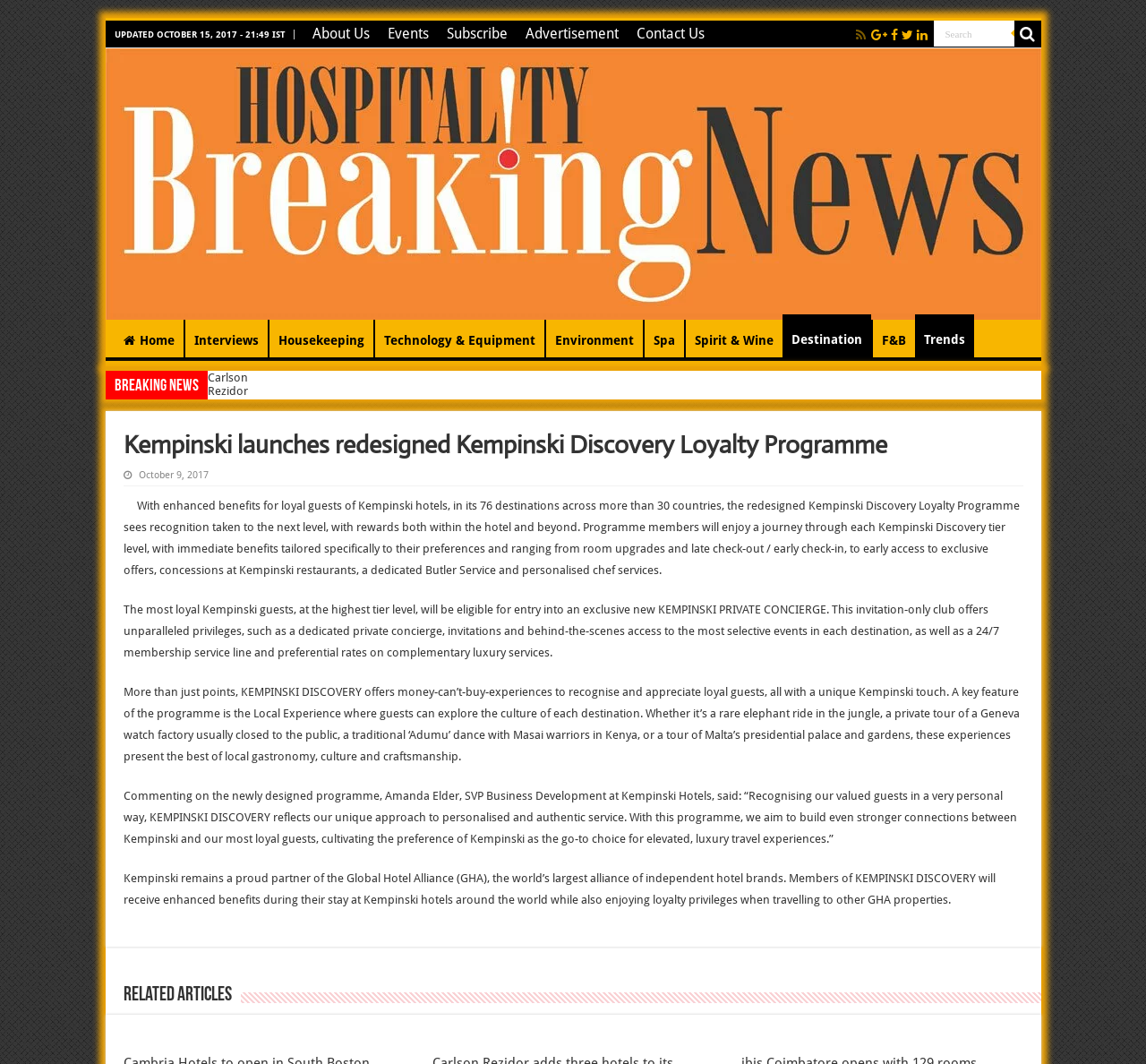Please predict the bounding box coordinates of the element's region where a click is necessary to complete the following instruction: "Search for something". The coordinates should be represented by four float numbers between 0 and 1, i.e., [left, top, right, bottom].

[0.814, 0.019, 0.885, 0.044]